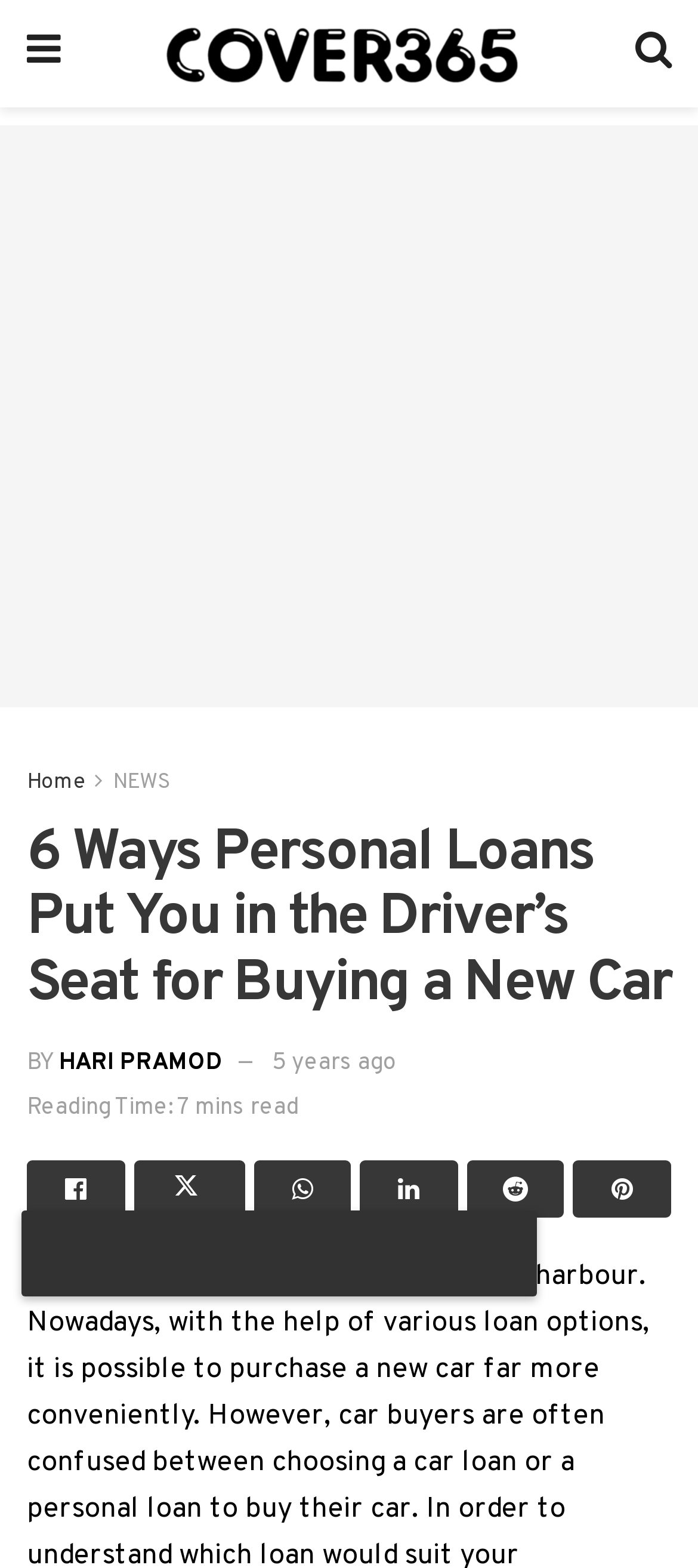Pinpoint the bounding box coordinates of the element you need to click to execute the following instruction: "View more news". The bounding box should be represented by four float numbers between 0 and 1, in the format [left, top, right, bottom].

[0.162, 0.49, 0.244, 0.508]